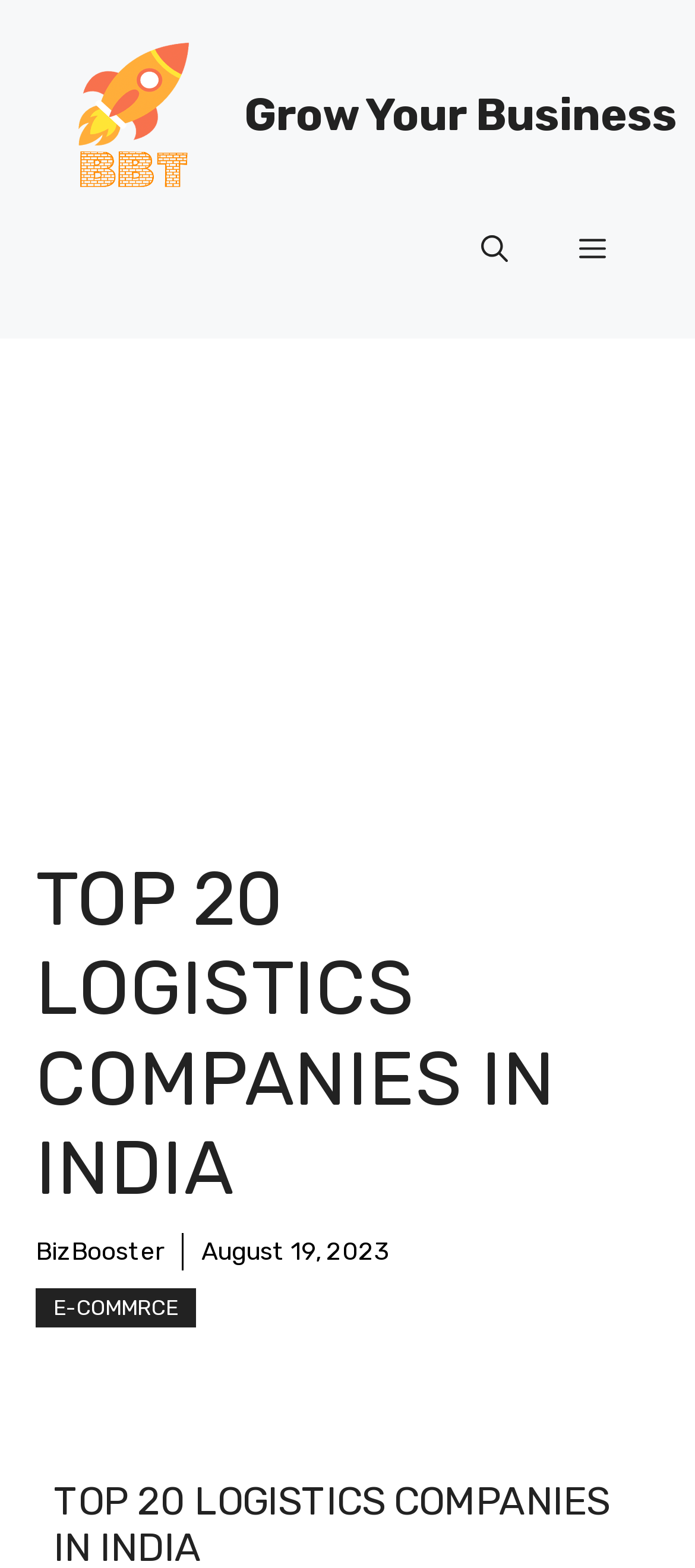How many links are in the banner?
Using the image, give a concise answer in the form of a single word or short phrase.

2